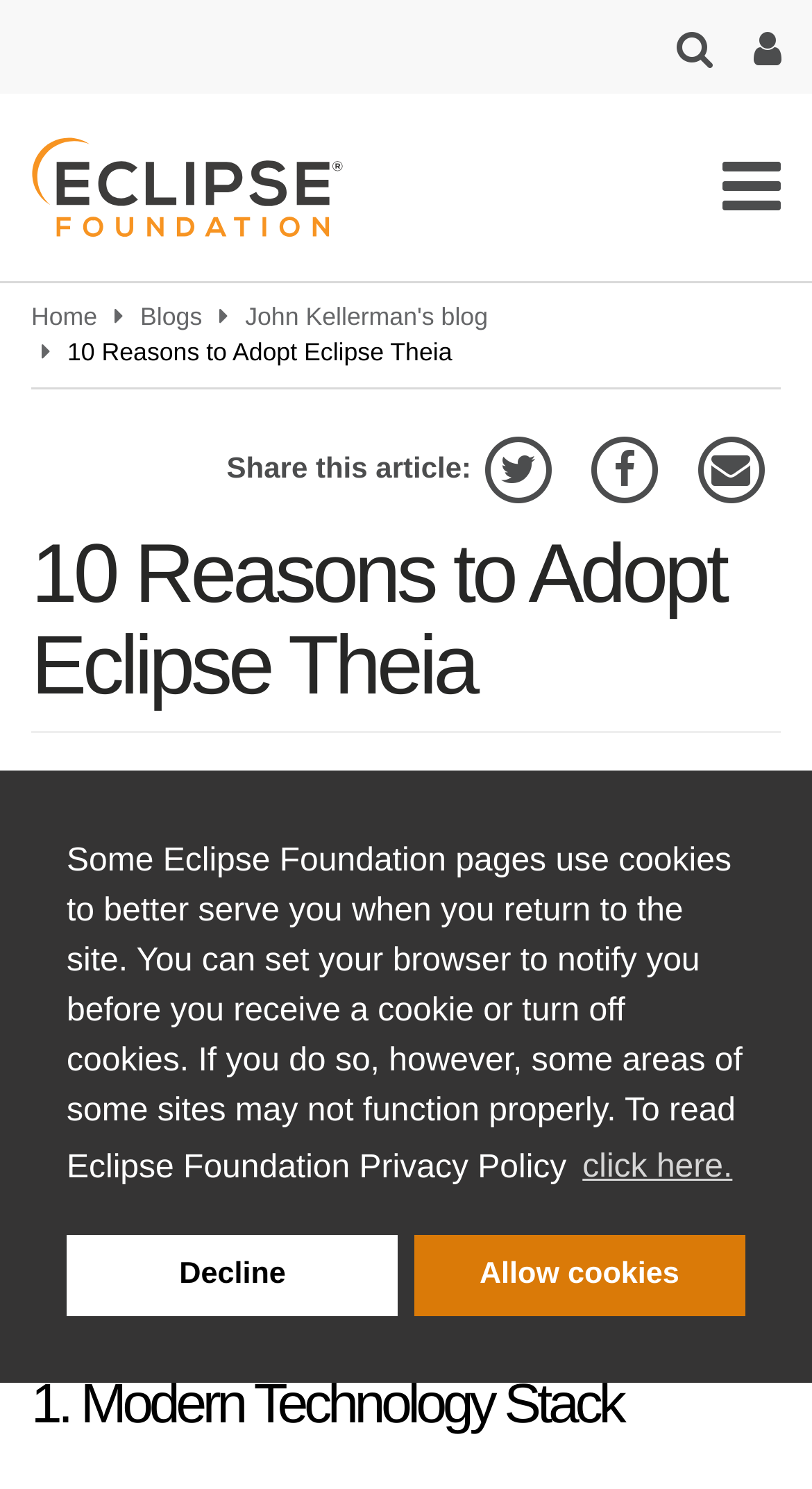Determine the main headline of the webpage and provide its text.

10 Reasons to Adopt Eclipse Theia